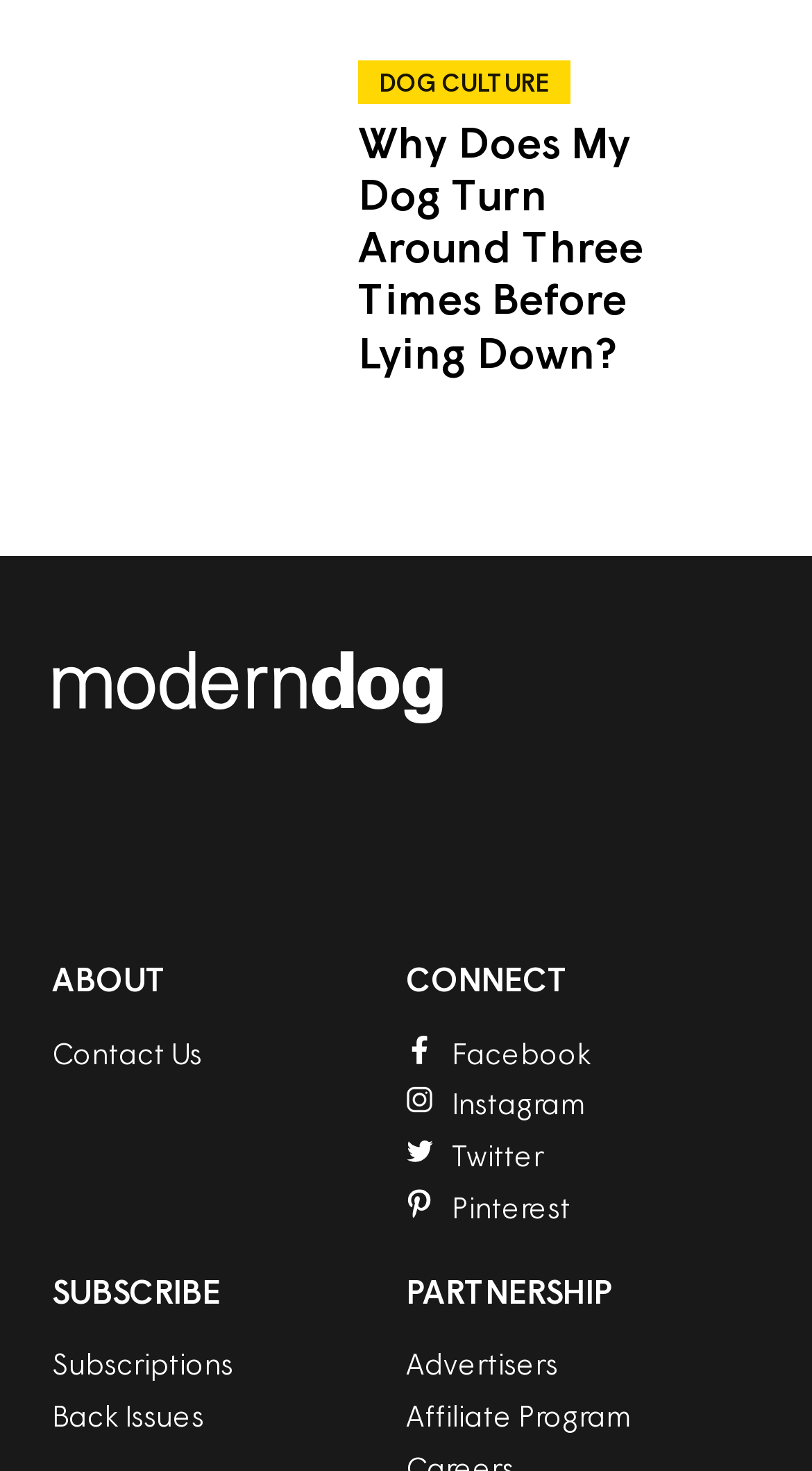Identify the bounding box coordinates of the clickable section necessary to follow the following instruction: "Download the app from Apple App Store". The coordinates should be presented as four float numbers from 0 to 1, i.e., [left, top, right, bottom].

[0.064, 0.573, 0.449, 0.6]